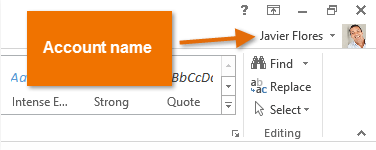Answer the question in one word or a short phrase:
What is to the left of the account name?

A small profile picture